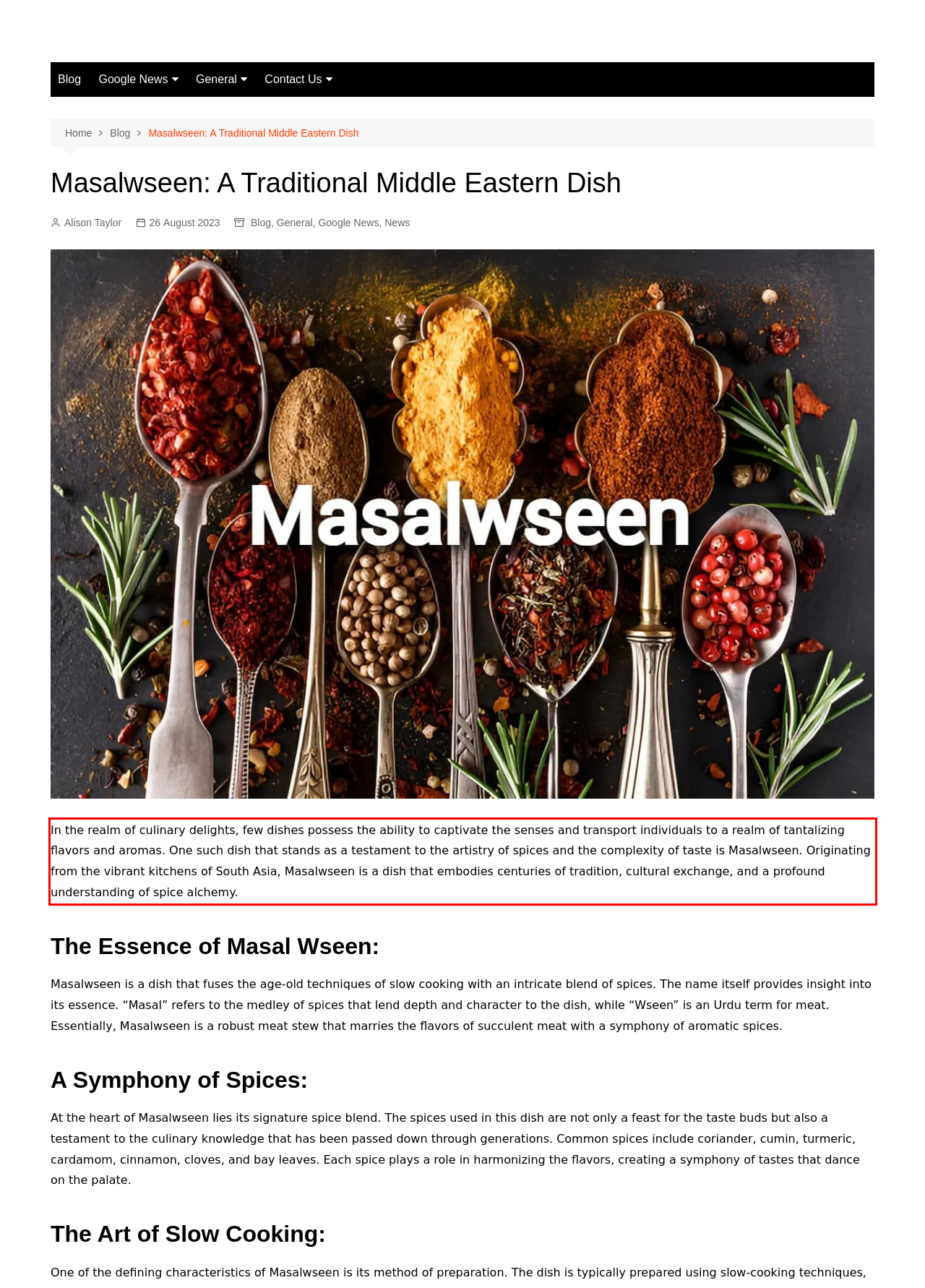Analyze the red bounding box in the provided webpage screenshot and generate the text content contained within.

In the realm of culinary delights, few dishes possess the ability to captivate the senses and transport individuals to a realm of tantalizing flavors and aromas. One such dish that stands as a testament to the artistry of spices and the complexity of taste is Masalwseen. Originating from the vibrant kitchens of South Asia, Masalwseen is a dish that embodies centuries of tradition, cultural exchange, and a profound understanding of spice alchemy.